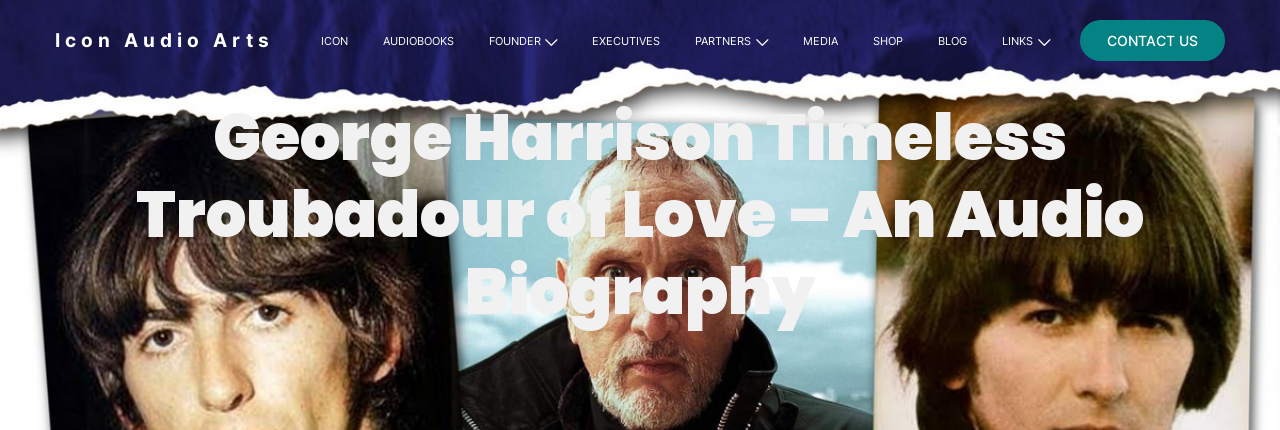Give a one-word or one-phrase response to the question:
What is the focus of the audiobook?

George Harrison's life and music